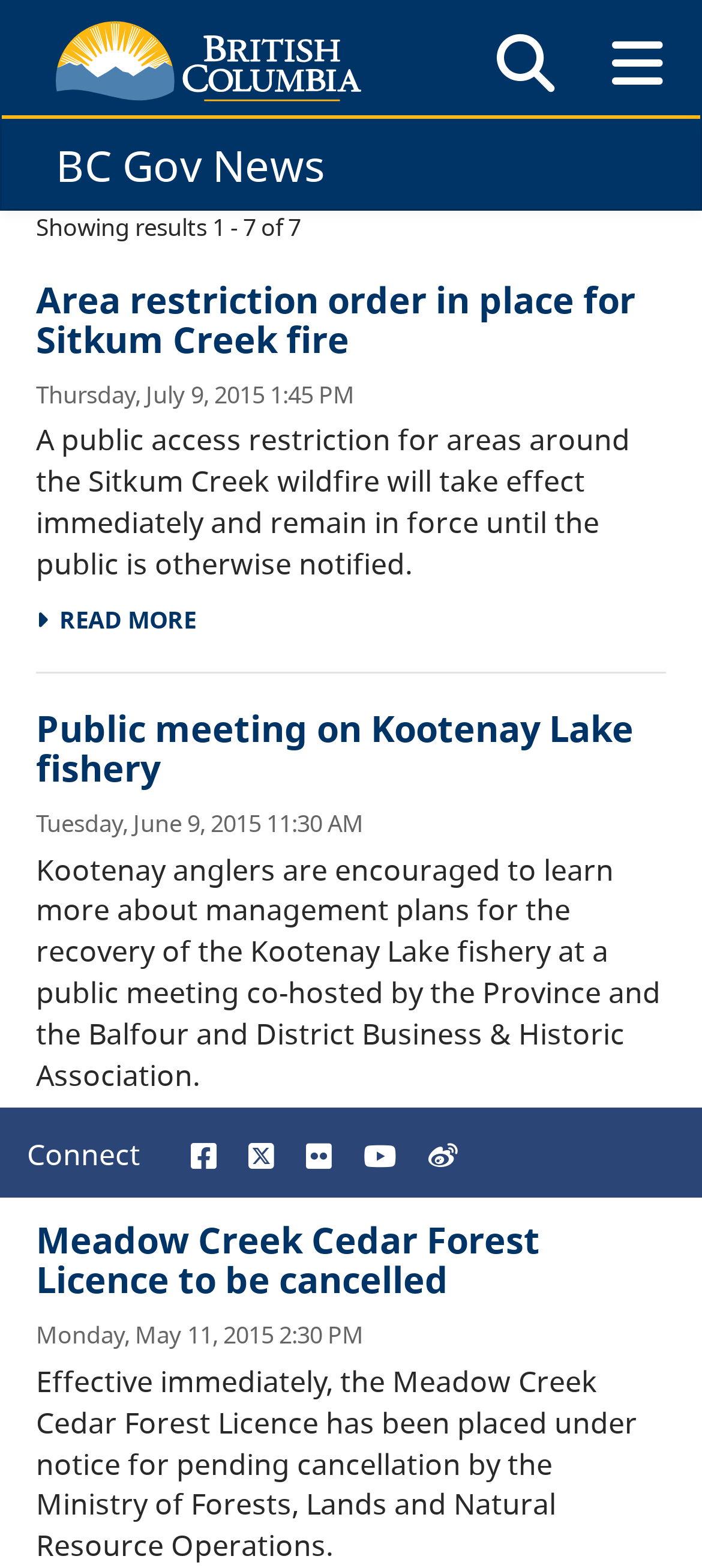Could you determine the bounding box coordinates of the clickable element to complete the instruction: "Read more about Area restriction order in place for Sitkum Creek fire"? Provide the coordinates as four float numbers between 0 and 1, i.e., [left, top, right, bottom].

[0.051, 0.384, 0.279, 0.406]